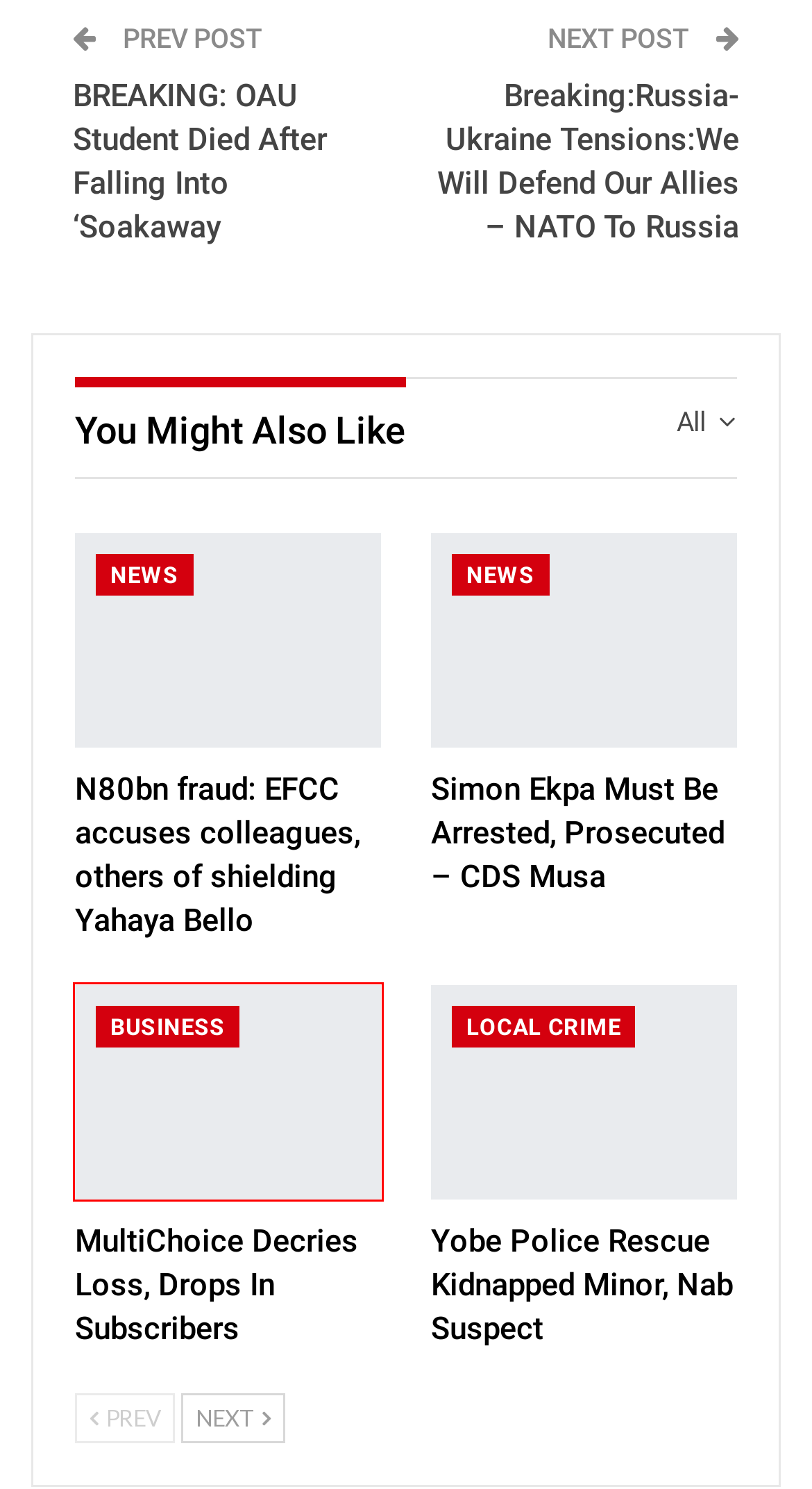Examine the webpage screenshot and identify the UI element enclosed in the red bounding box. Pick the webpage description that most accurately matches the new webpage after clicking the selected element. Here are the candidates:
A. World News – Crime Focus News
B. Alleged Murder Case: Gov Yusuf To Pay Rep Doguwa N25m Damages – Crime Focus News
C. betalife - Zenith Bank Plc
D. Breaking:Russia-Ukraine Tensions:We Will Defend Our Allies – NATO To Russia – Crime Focus News
E. N80bn fraud: EFCC accuses colleagues, others of shielding Yahaya Bello – Crime Focus News
F. Crime Focus News – No To Crime
G. MultiChoice Decries Loss, Drops In Subscribers – Crime Focus News
H. Simon Ekpa Must Be Arrested, Prosecuted – CDS Musa – Crime Focus News

G